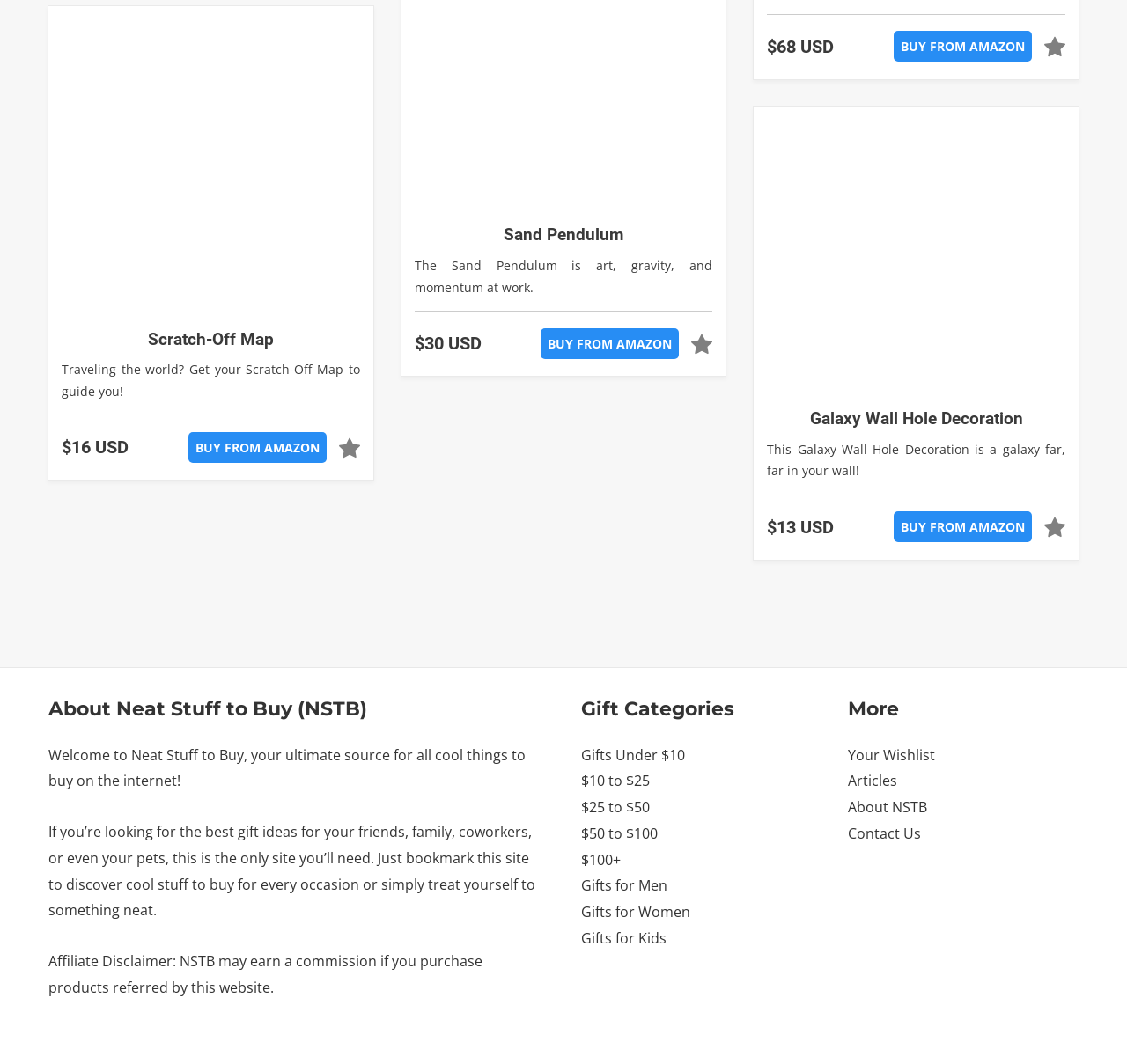Please identify the coordinates of the bounding box for the clickable region that will accomplish this instruction: "View Gifts Under $10".

[0.516, 0.7, 0.608, 0.719]